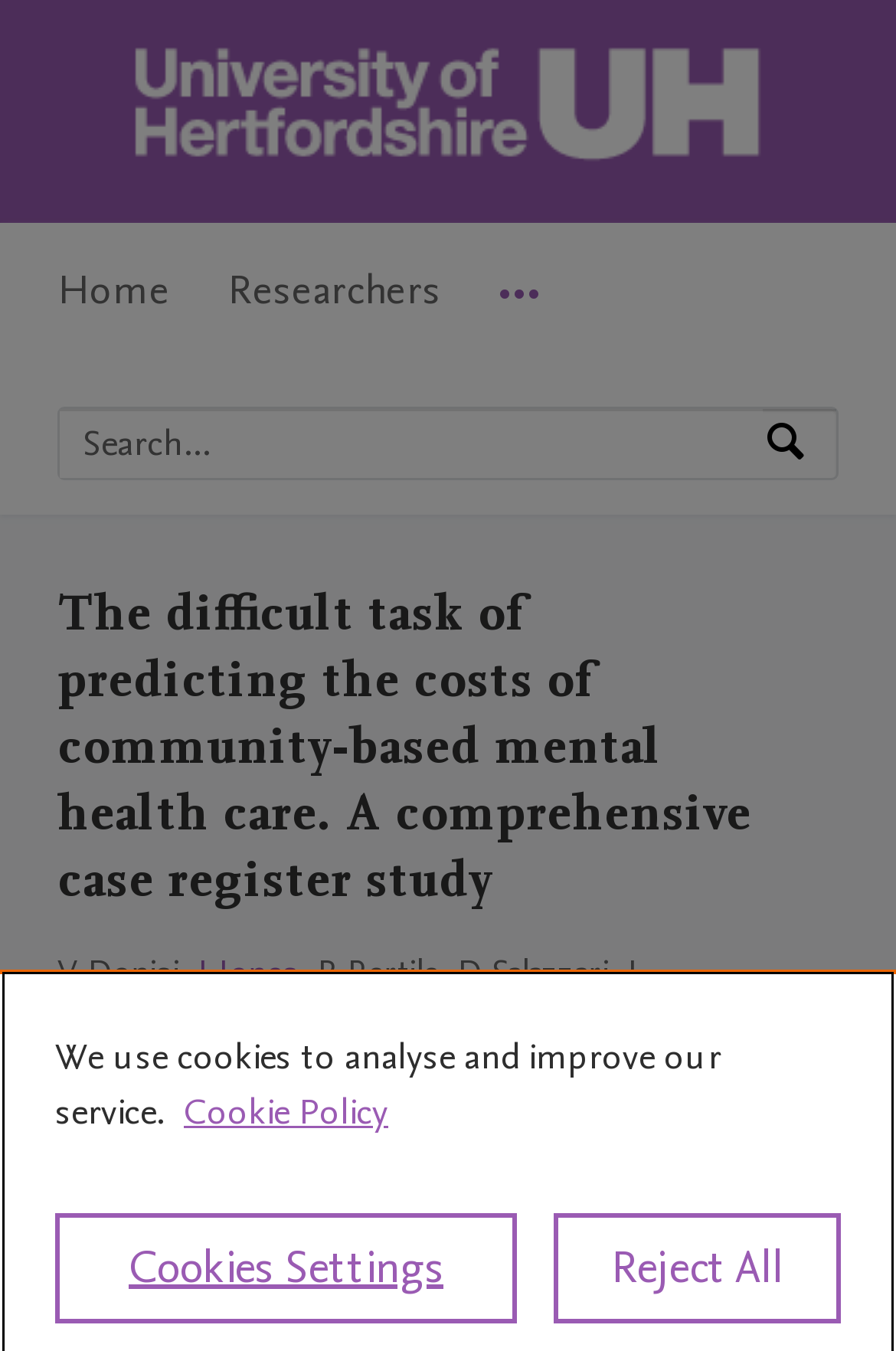Locate the bounding box coordinates of the element I should click to achieve the following instruction: "View researcher profile of J Jones".

[0.221, 0.702, 0.333, 0.736]